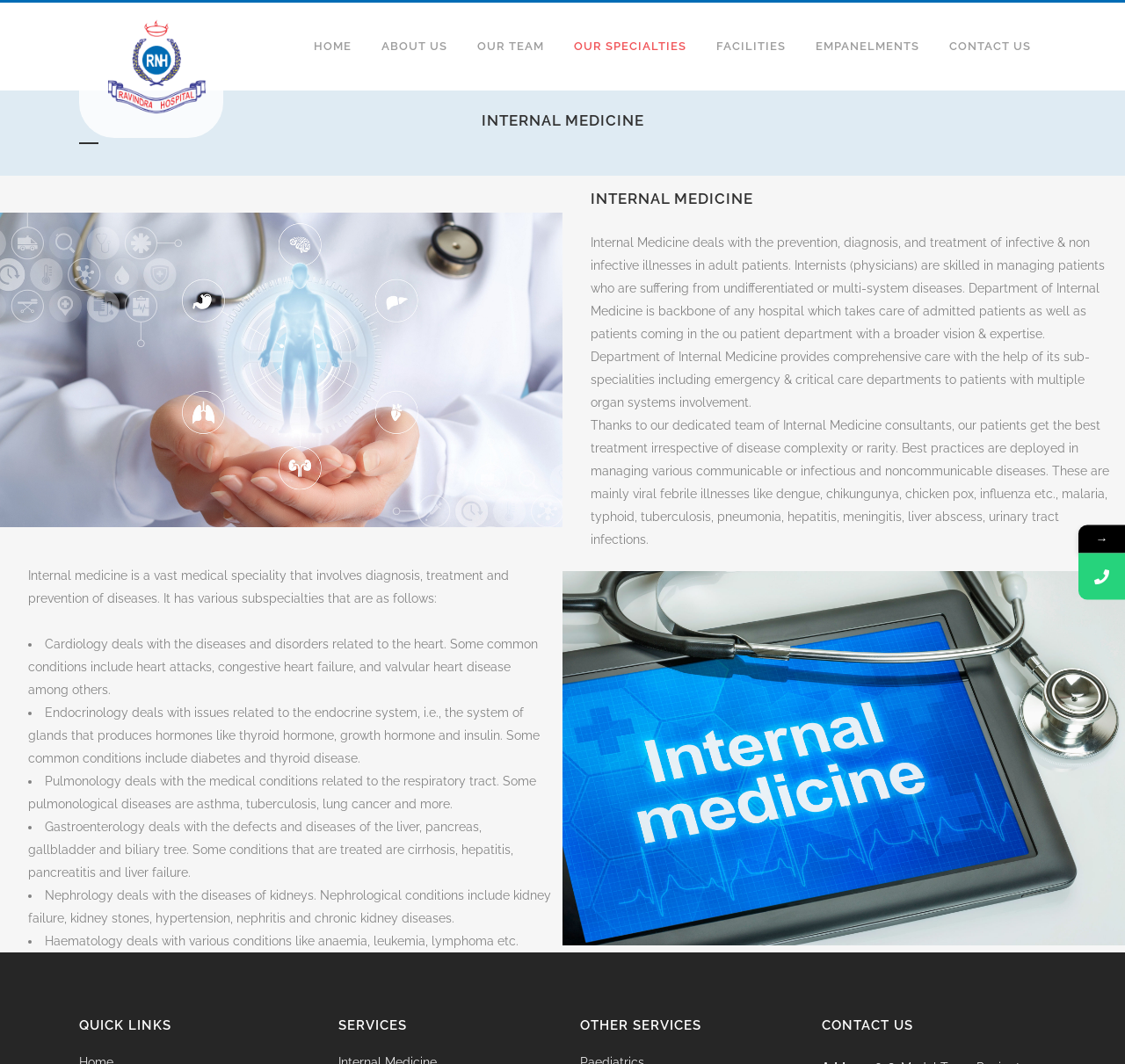Please identify the coordinates of the bounding box that should be clicked to fulfill this instruction: "View the image of General Physician in Panipat".

[0.0, 0.2, 0.5, 0.495]